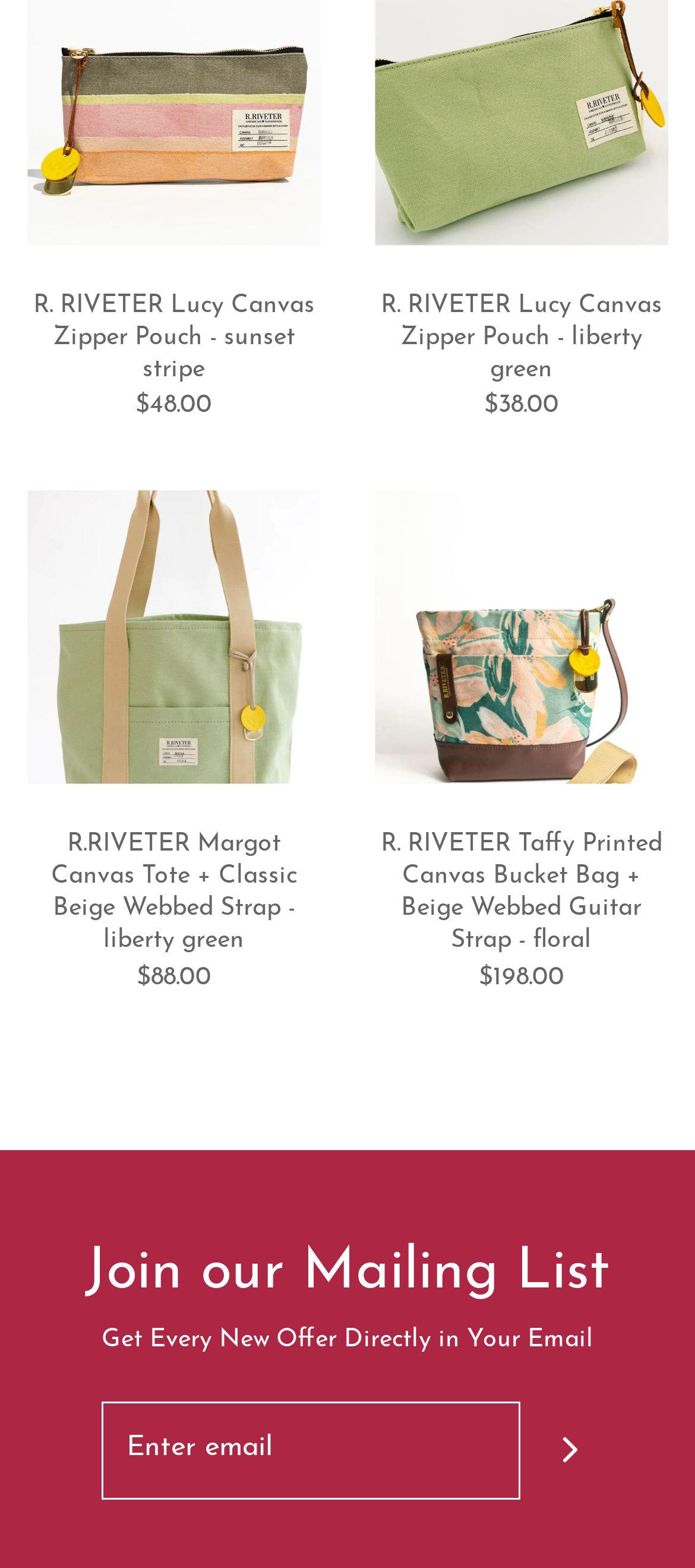Please find the bounding box coordinates of the element that must be clicked to perform the given instruction: "Click the 'Join' button". The coordinates should be four float numbers from 0 to 1, i.e., [left, top, right, bottom].

[0.749, 0.894, 0.89, 0.956]